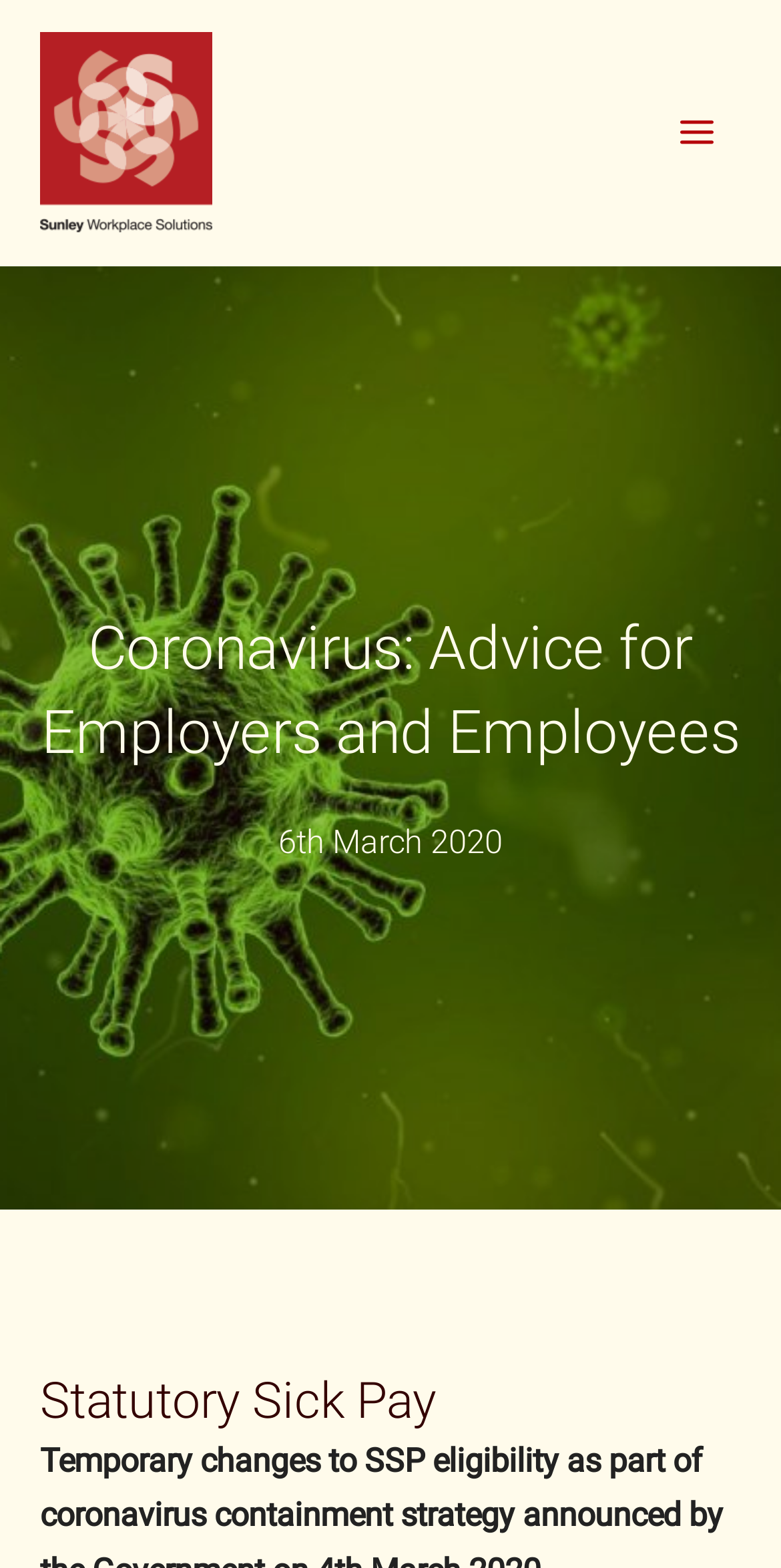For the element described, predict the bounding box coordinates as (top-left x, top-left y, bottom-right x, bottom-right y). All values should be between 0 and 1. Element description: Main Menu

[0.834, 0.056, 0.949, 0.113]